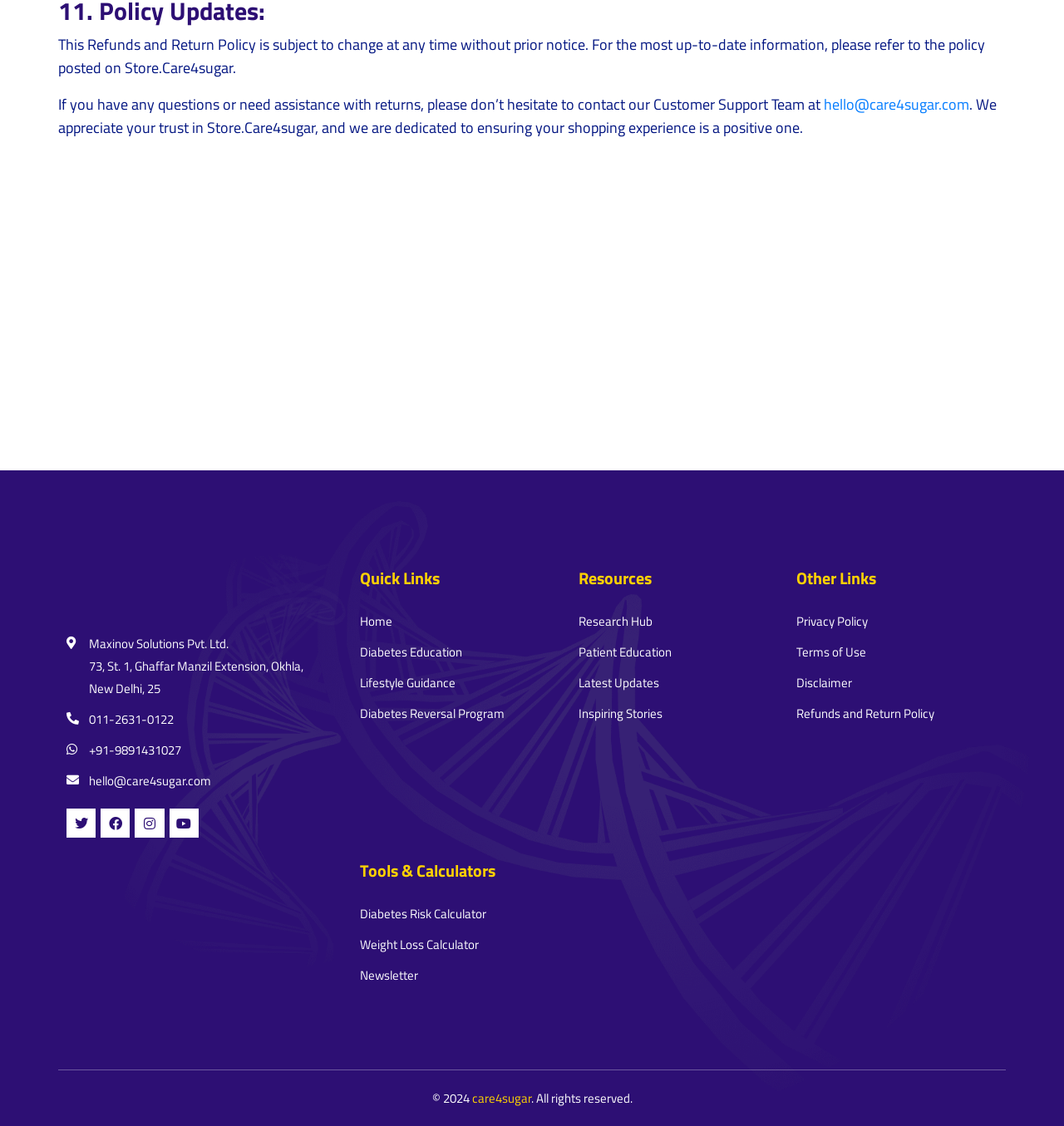What is the email address of the Customer Support Team?
Please provide a comprehensive and detailed answer to the question.

The email address of the Customer Support Team can be found in the text 'If you have any questions or need assistance with returns, please don’t hesitate to contact our Customer Support Team at hello@care4sugar.com'.